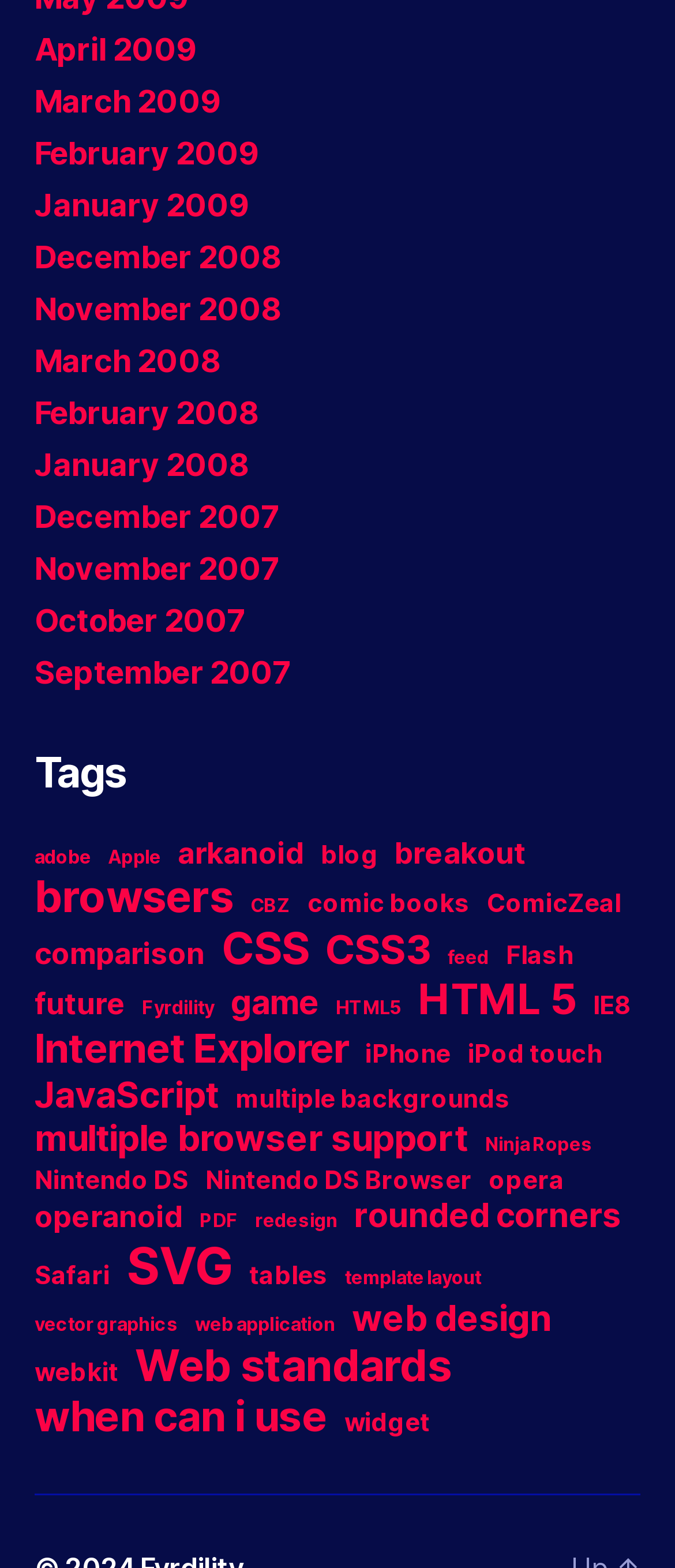How many tags are listed on the page?
Answer the question with a single word or phrase derived from the image.

43 tags